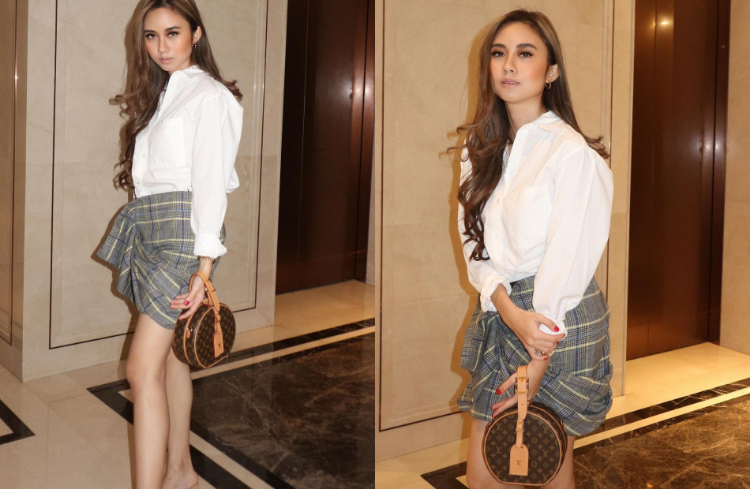Compose a detailed narrative for the image.

Intan Najuwa, the Malaysian blogger-turned-actress, showcases her fashionable sense in this striking ensemble, featuring a stylish mini skirt paired with a chic white shirt. The outfit is highlighted by her checkered Louis Vuitton skirt, accentuating her long legs. She accessorizes with a printed Louis Vuitton bag, completing the look with elegance. Intan strikes a confident pose in a lavish setting, encapsulating a blend of modern fashion and sophistication. This photo captures a moment from her recent Instagram post, which sparked attention and conversation among her followers.